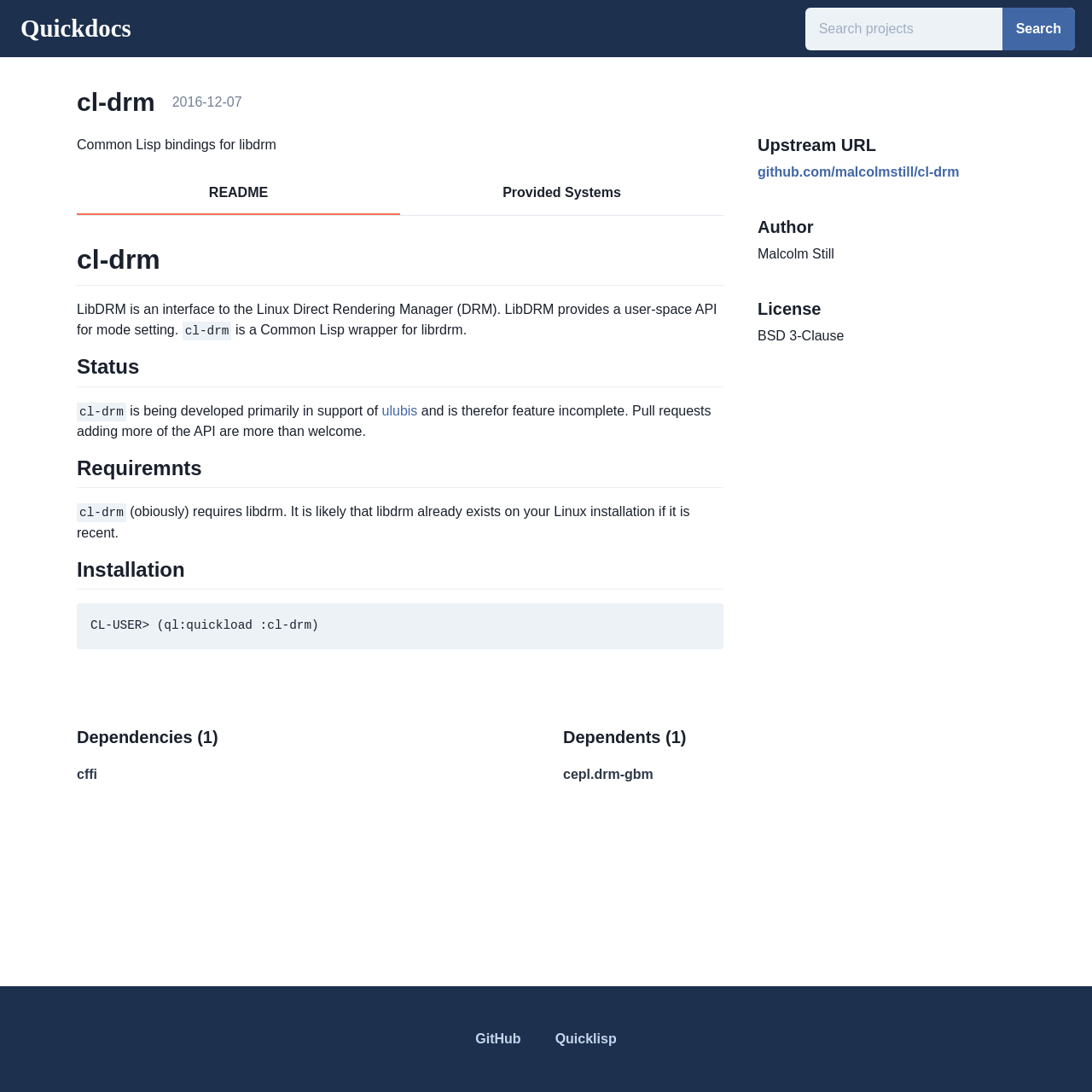Find the bounding box coordinates of the element to click in order to complete the given instruction: "Read the README."

[0.07, 0.158, 0.366, 0.197]